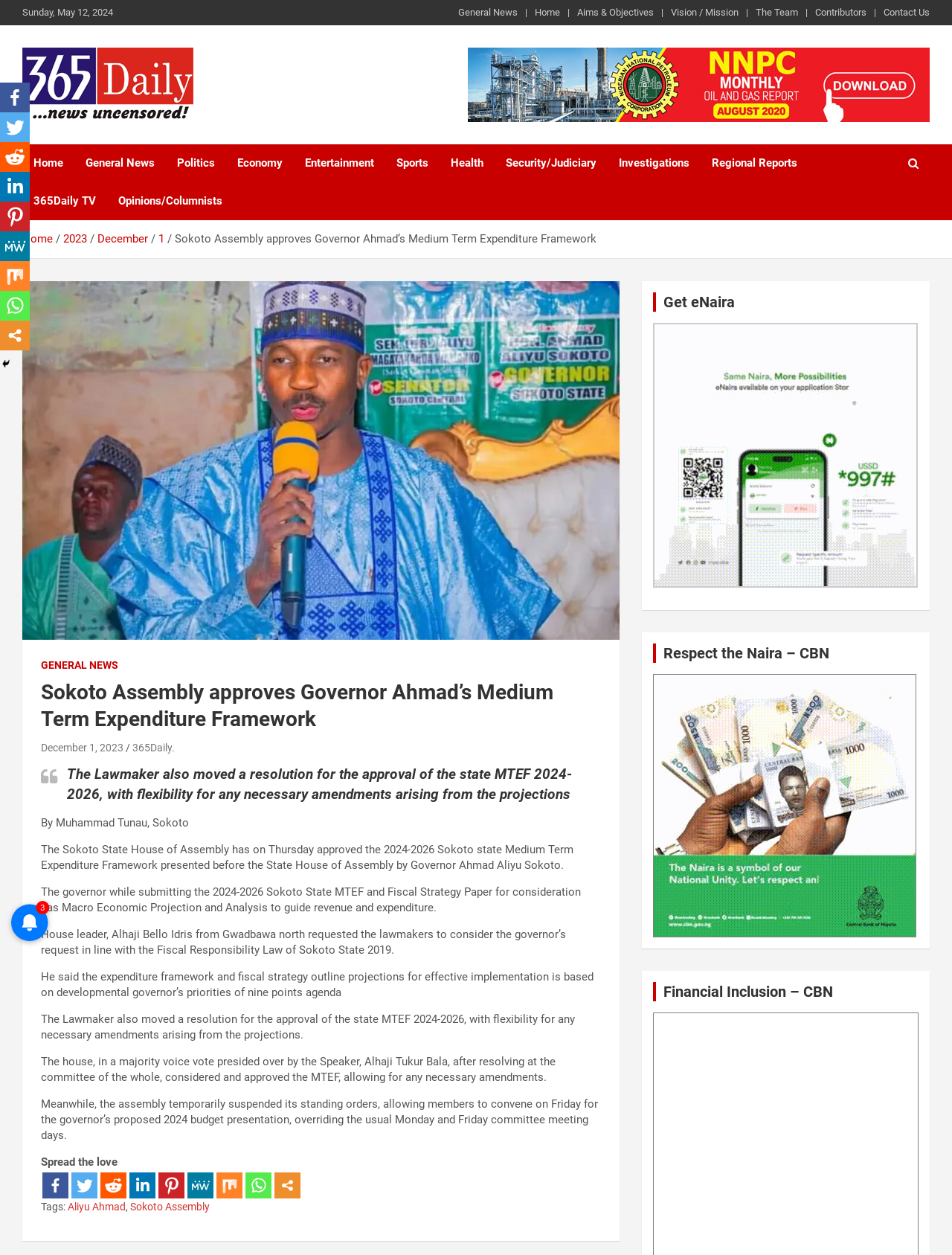Can you show the bounding box coordinates of the region to click on to complete the task described in the instruction: "Click on 'Home'"?

[0.562, 0.005, 0.588, 0.016]